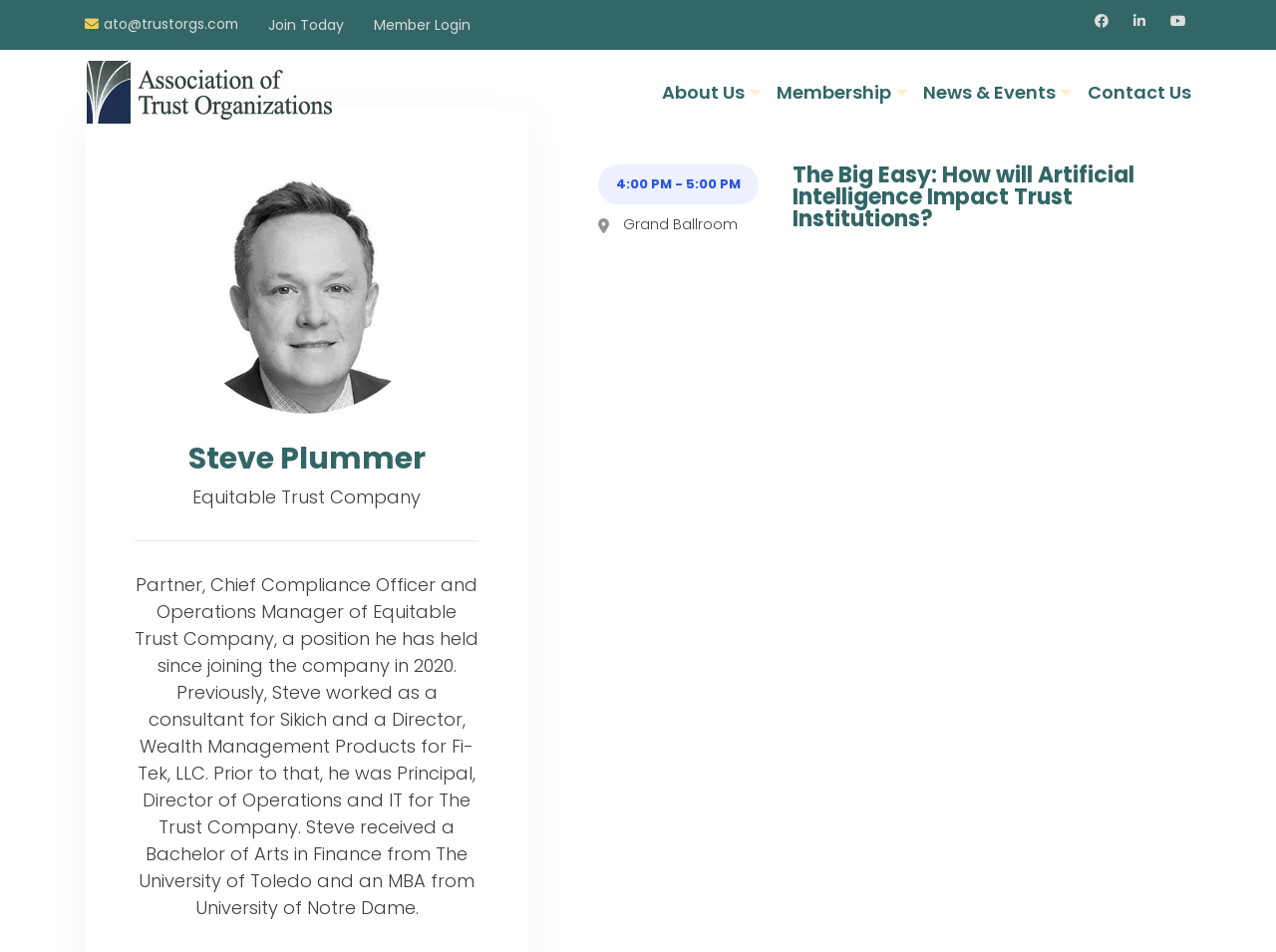Using the webpage screenshot and the element description Contact Us, determine the bounding box coordinates. Specify the coordinates in the format (top-left x, top-left y, bottom-right x, bottom-right y) with values ranging from 0 to 1.

[0.852, 0.052, 0.934, 0.141]